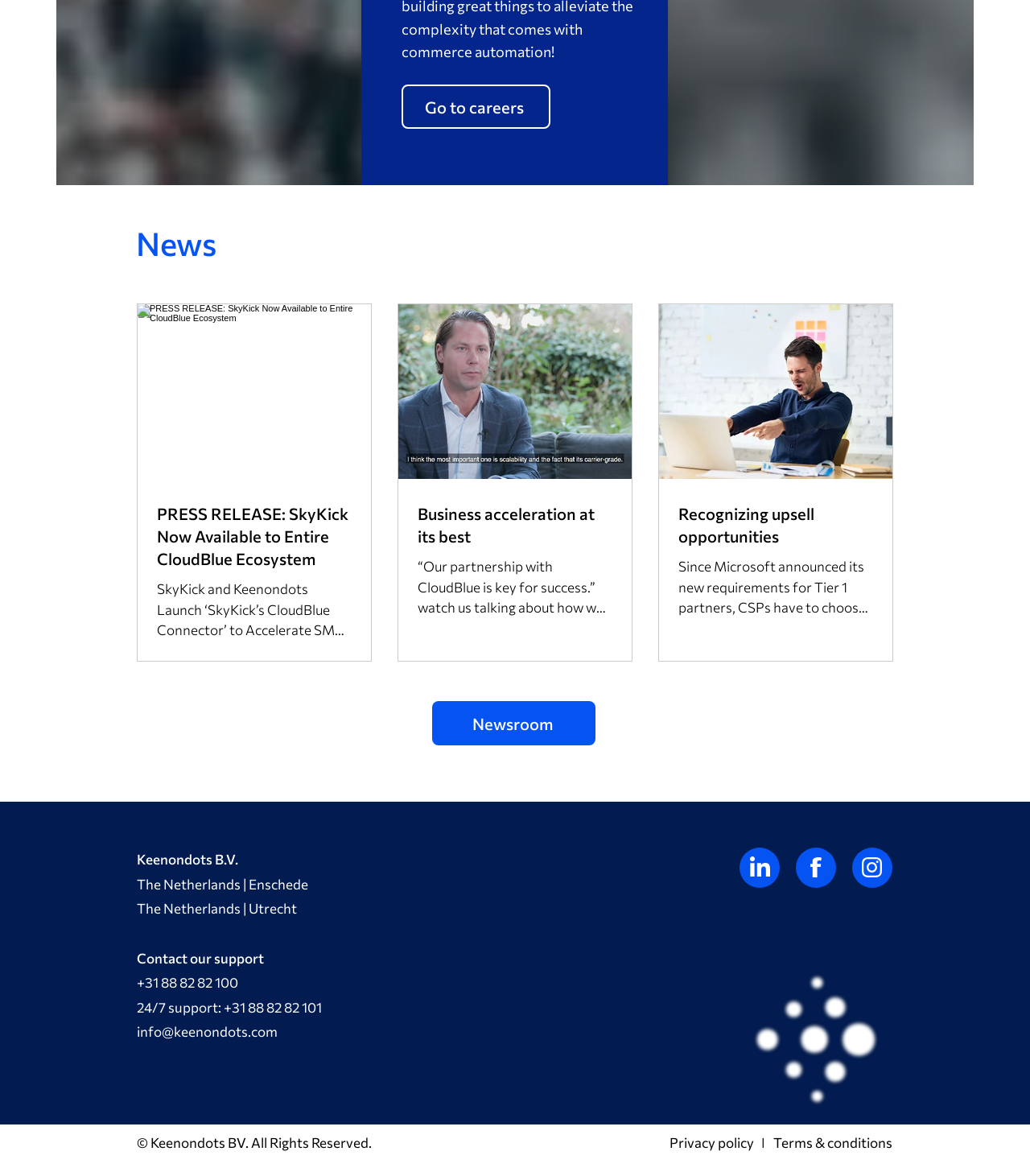Please identify the bounding box coordinates of the clickable region that I should interact with to perform the following instruction: "Contact support via phone". The coordinates should be expressed as four float numbers between 0 and 1, i.e., [left, top, right, bottom].

[0.133, 0.828, 0.231, 0.843]